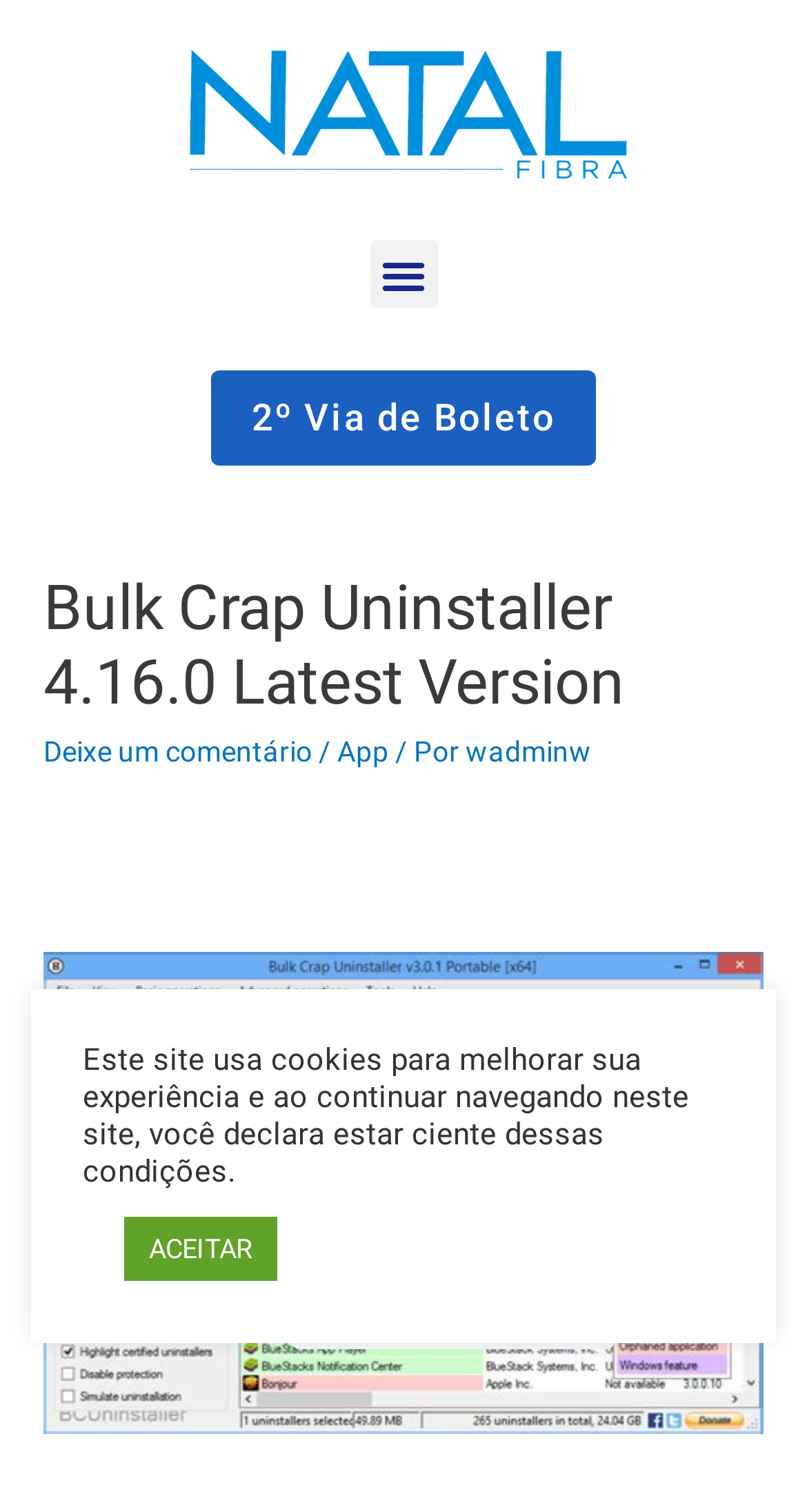Please identify and generate the text content of the webpage's main heading.

Bulk Crap Uninstaller 4.16.0 Latest Version